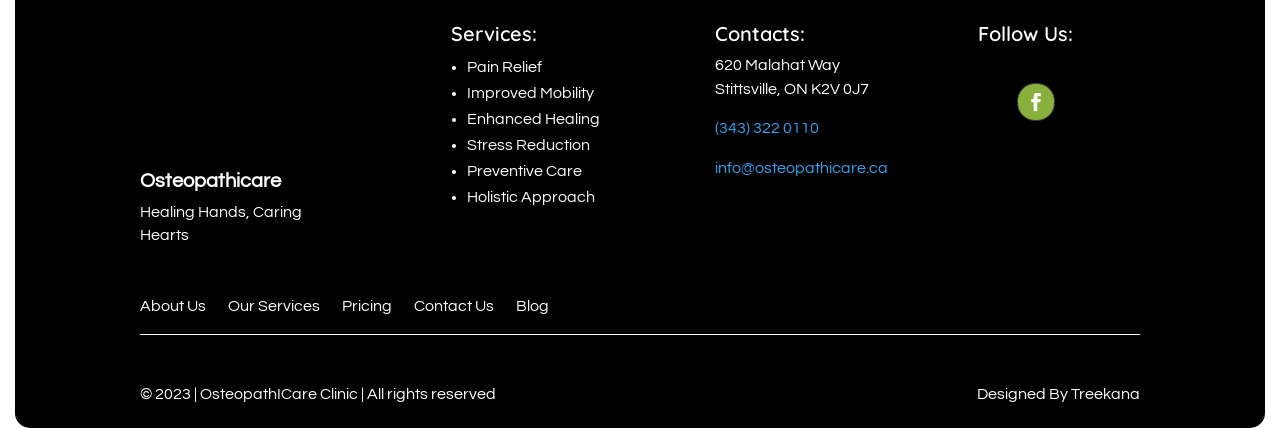Bounding box coordinates are specified in the format (top-left x, top-left y, bottom-right x, bottom-right y). All values are floating point numbers bounded between 0 and 1. Please provide the bounding box coordinate of the region this sentence describes: Our Services

[0.178, 0.697, 0.25, 0.749]